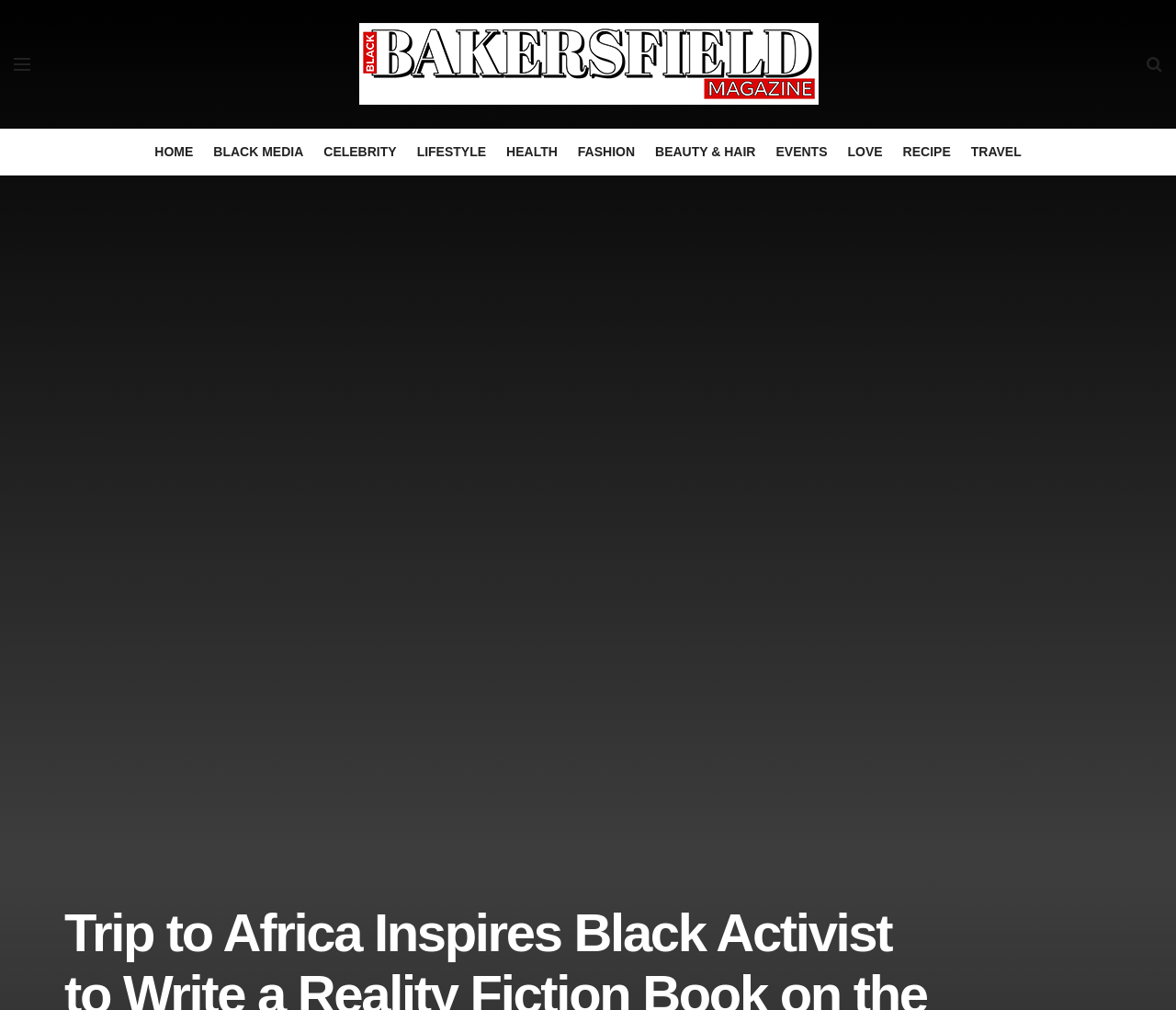Extract the top-level heading from the webpage and provide its text.

Trip to Africa Inspires Black Activist to Write a Reality Fiction Book on the Global Water Crisis